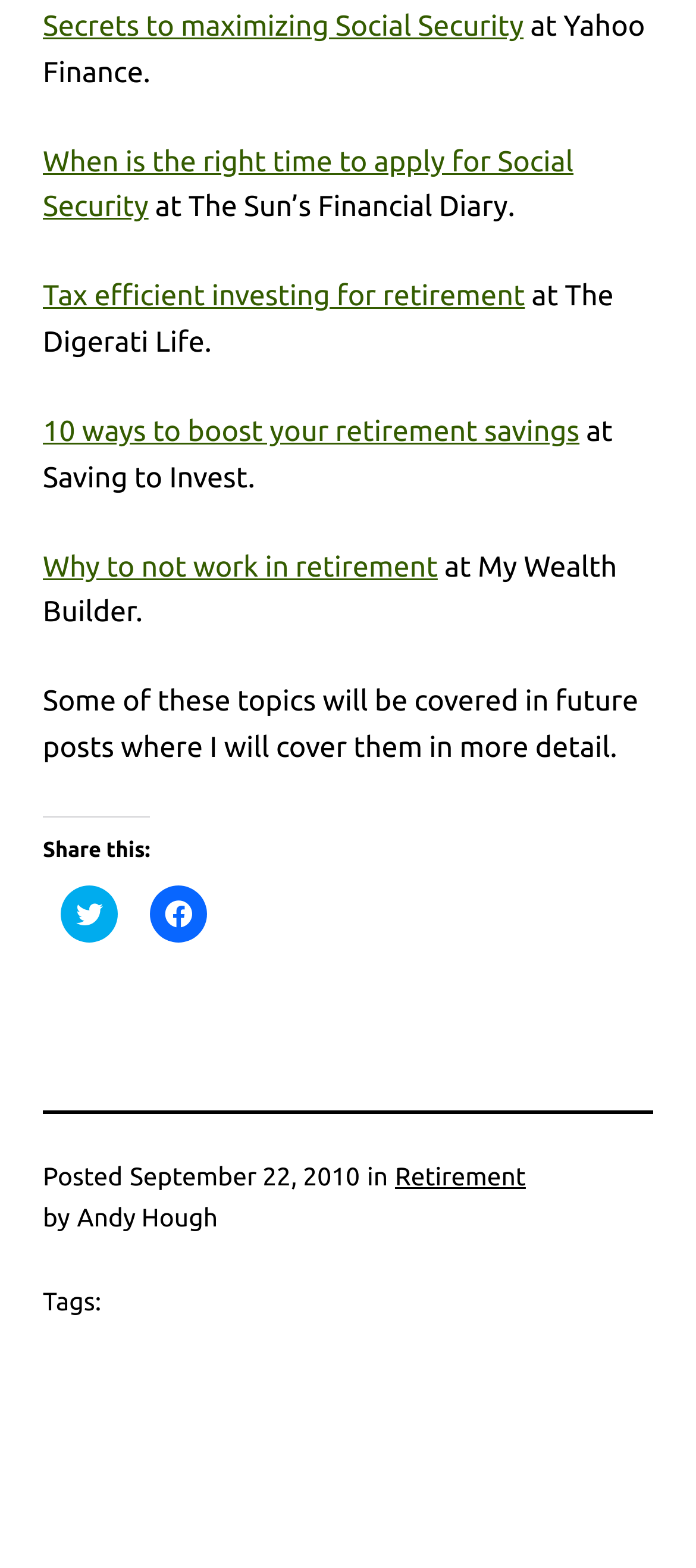Predict the bounding box for the UI component with the following description: "Retirement".

[0.568, 0.742, 0.755, 0.76]